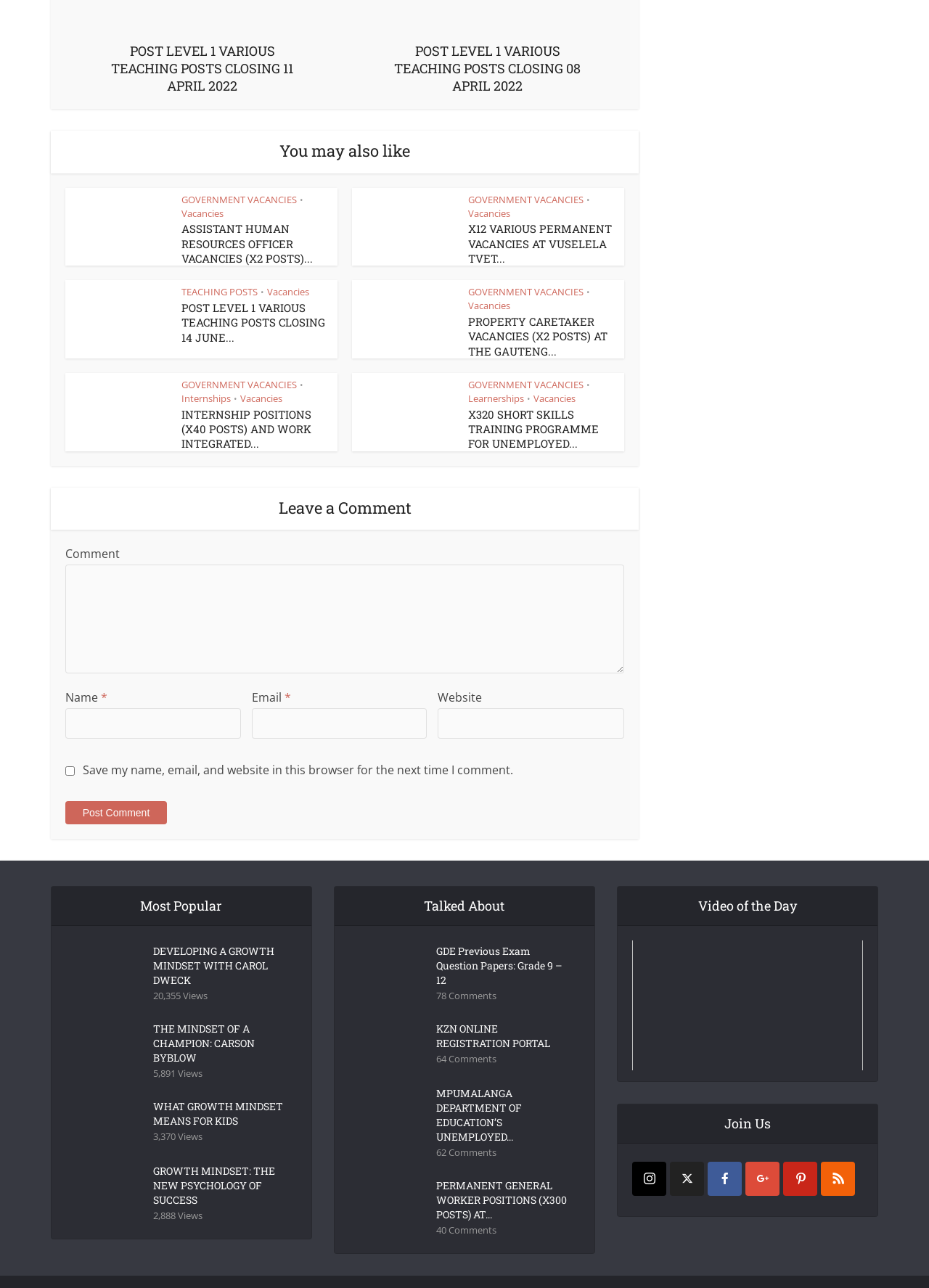Locate the bounding box coordinates of the clickable region necessary to complete the following instruction: "Click on the 'ASSISTANT HUMAN RESOURCES OFFICER VACANCIES (X2 POSTS)...' link". Provide the coordinates in the format of four float numbers between 0 and 1, i.e., [left, top, right, bottom].

[0.195, 0.172, 0.337, 0.206]